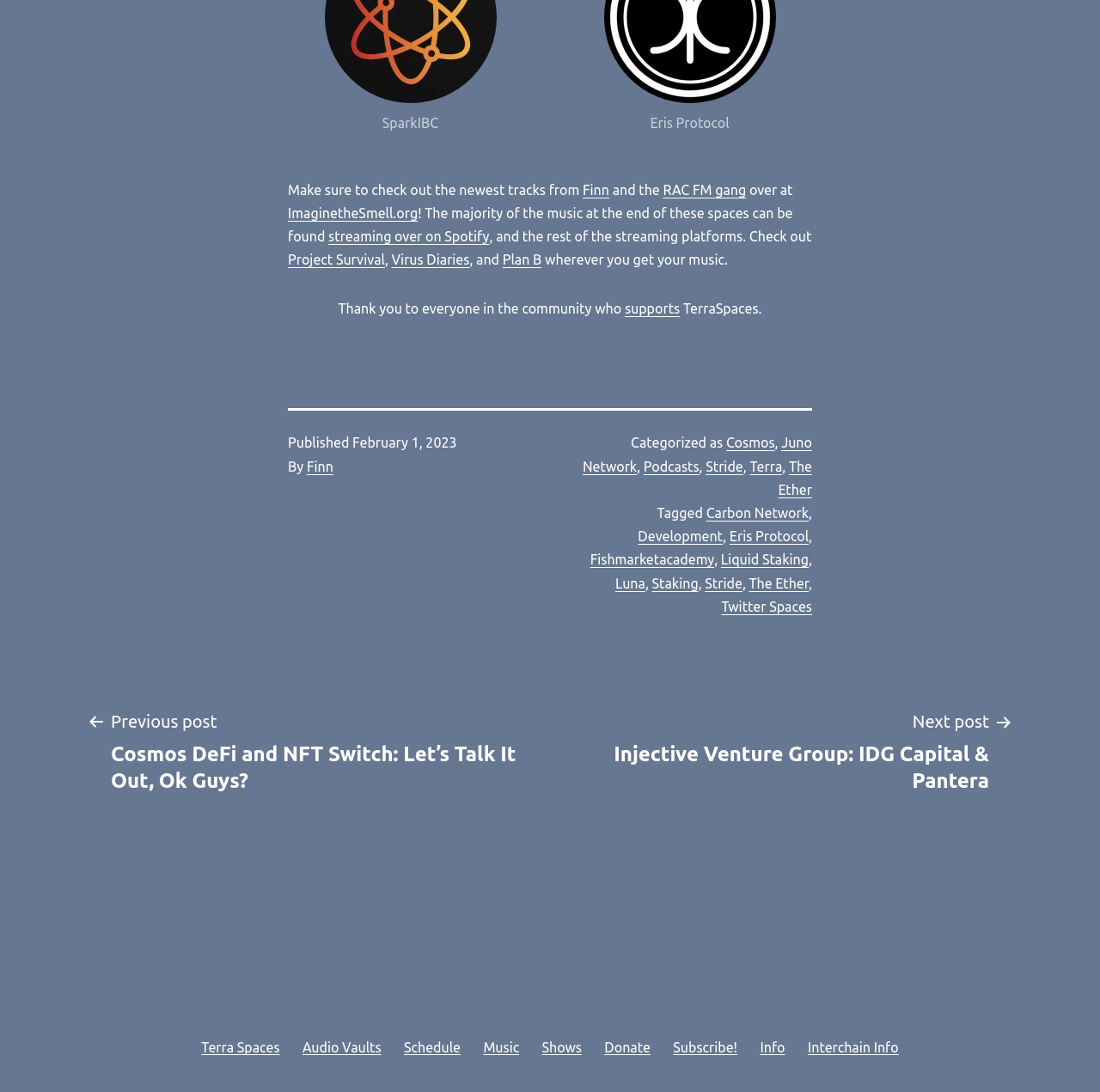Please find the bounding box coordinates for the clickable element needed to perform this instruction: "Visit the website ImaginetheSmell.org".

[0.262, 0.188, 0.38, 0.202]